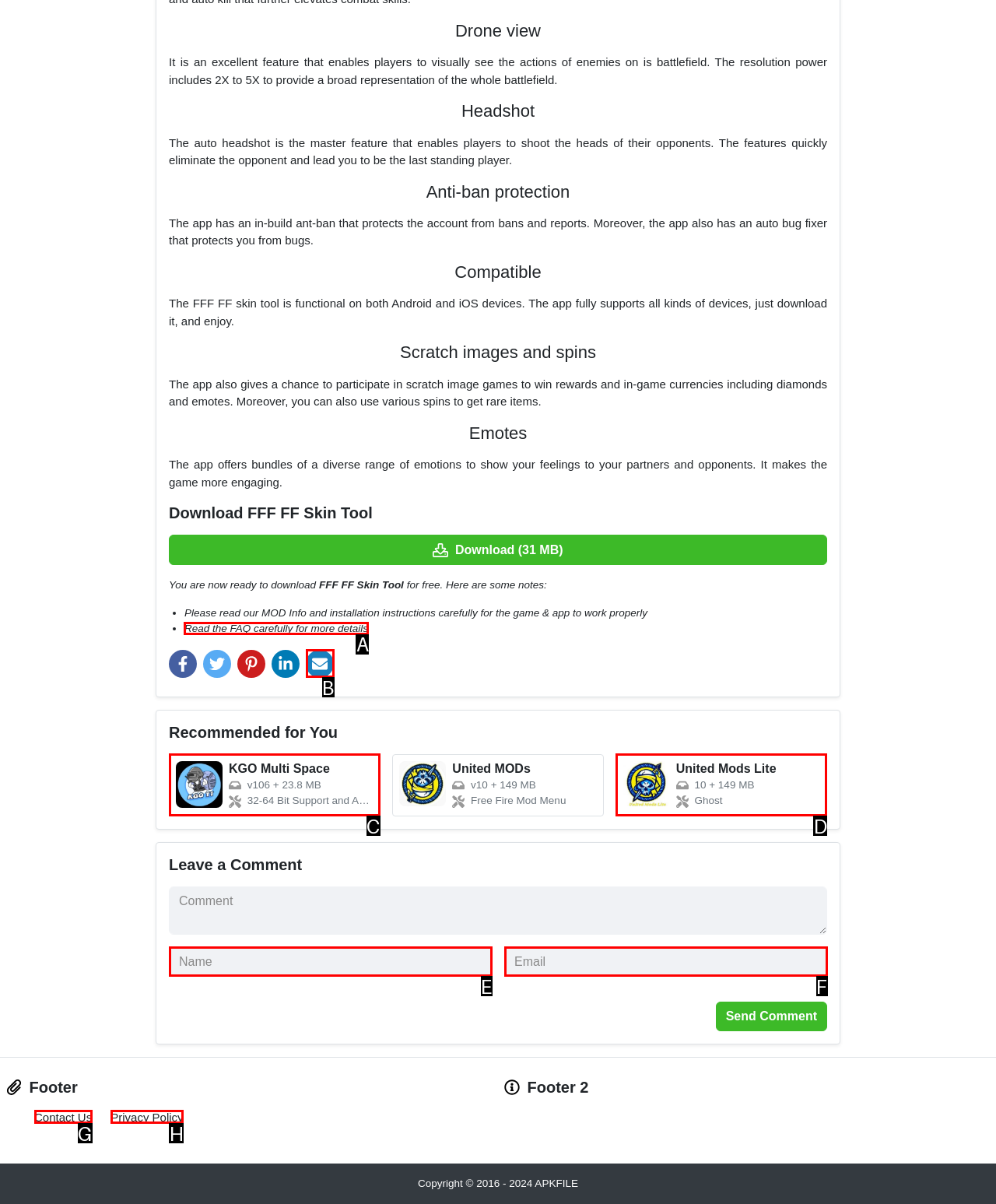Determine the correct UI element to click for this instruction: Read the FAQ. Respond with the letter of the chosen element.

A